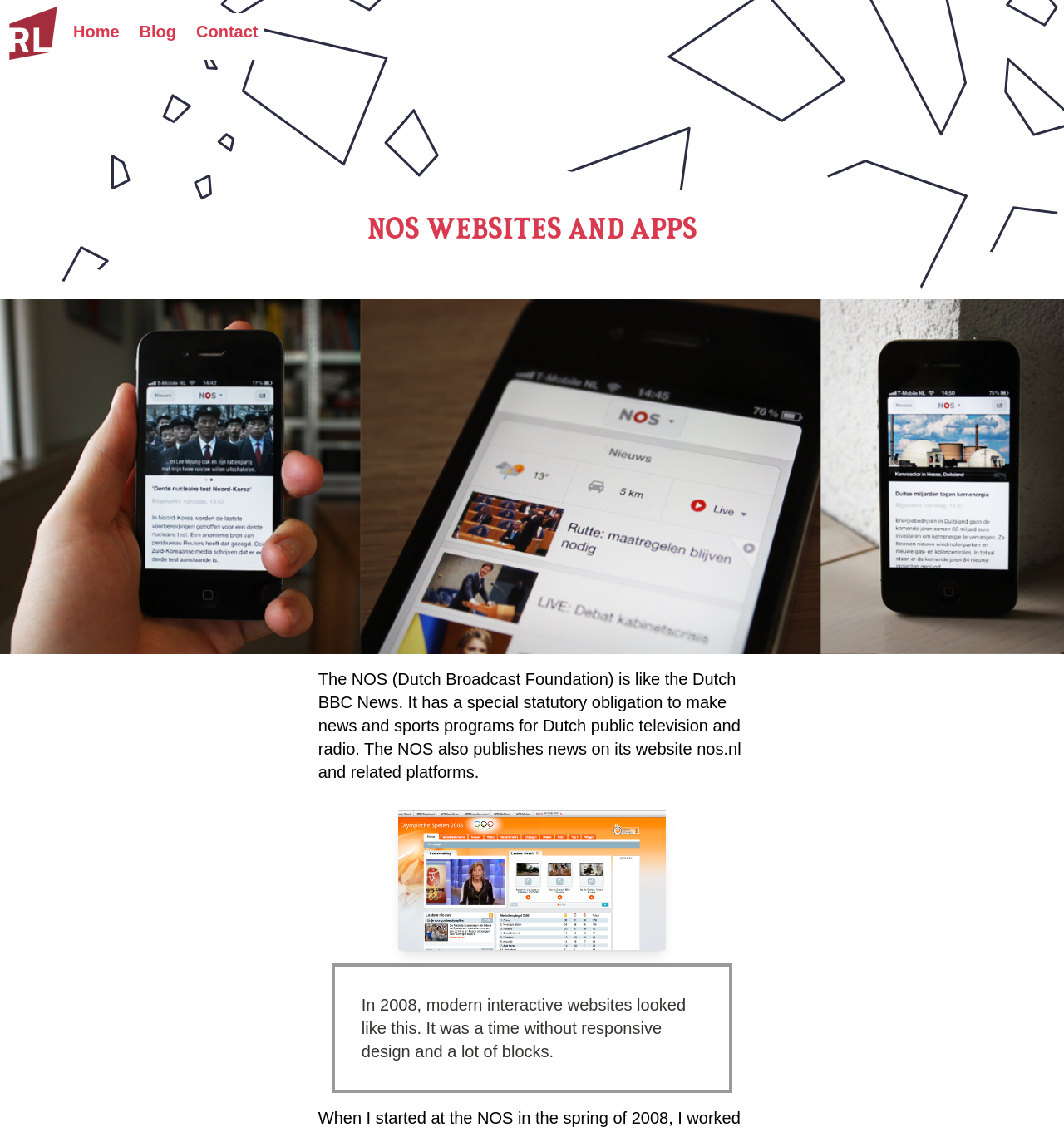Find the main header of the webpage and produce its text content.

NOS websites and apps